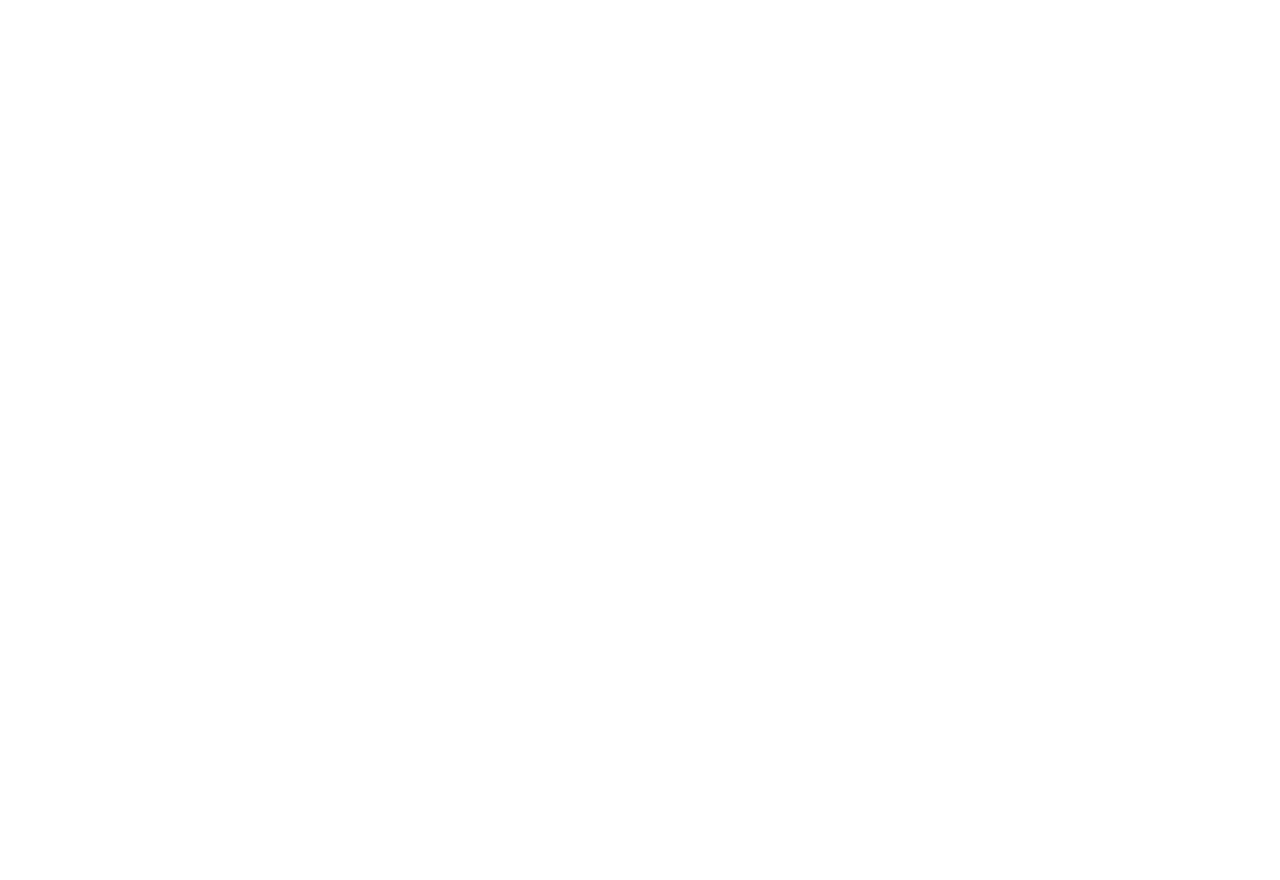What is the purpose of the buttons labeled 'Previous' and 'Next'?
Using the image, answer in one word or phrase.

Navigation